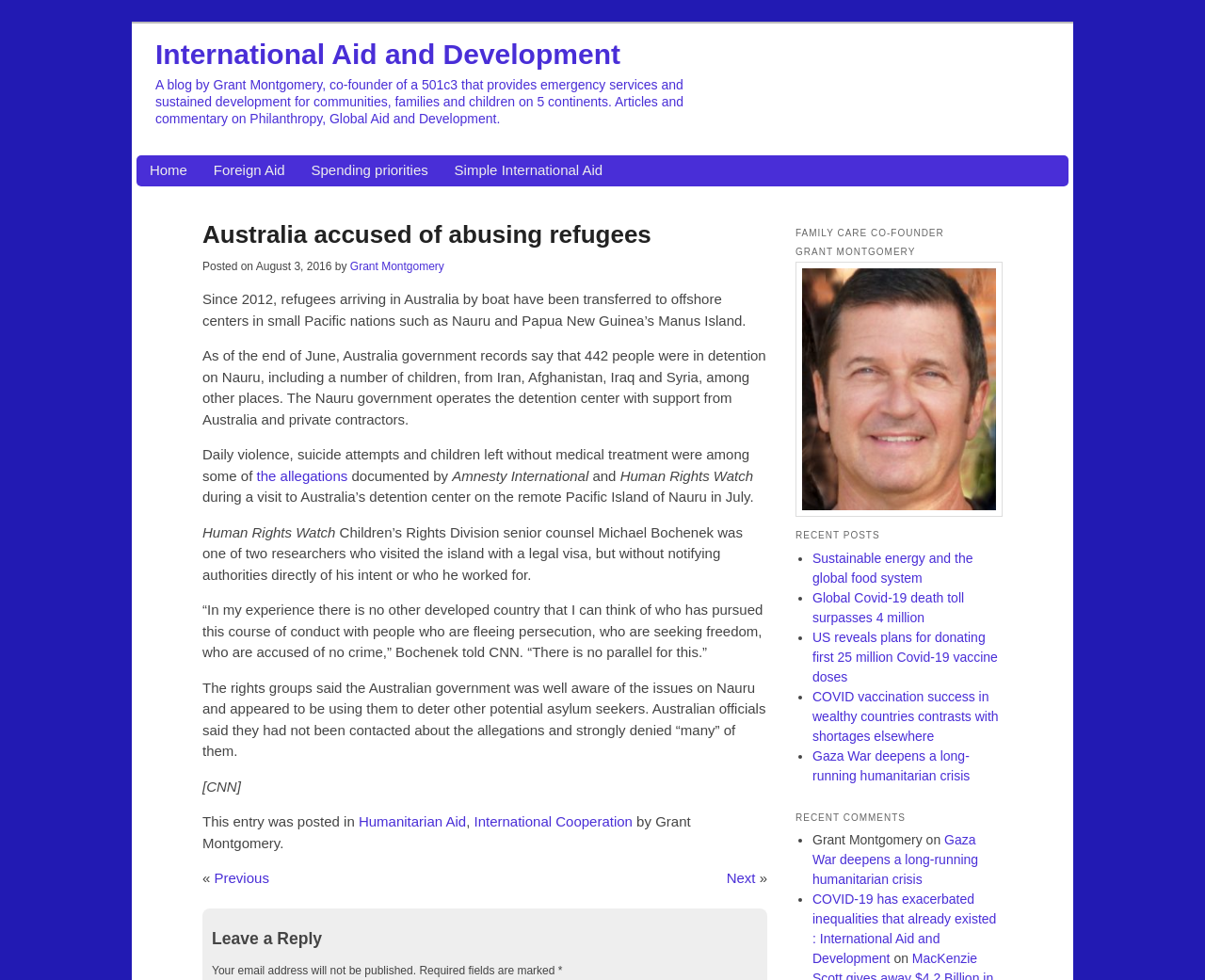Refer to the image and provide an in-depth answer to the question:
What is the title of the article on the webpage?

The title of the article can be found in the heading 'Australia accused of abusing refugees' at the top of the webpage, which is also a link to the article.